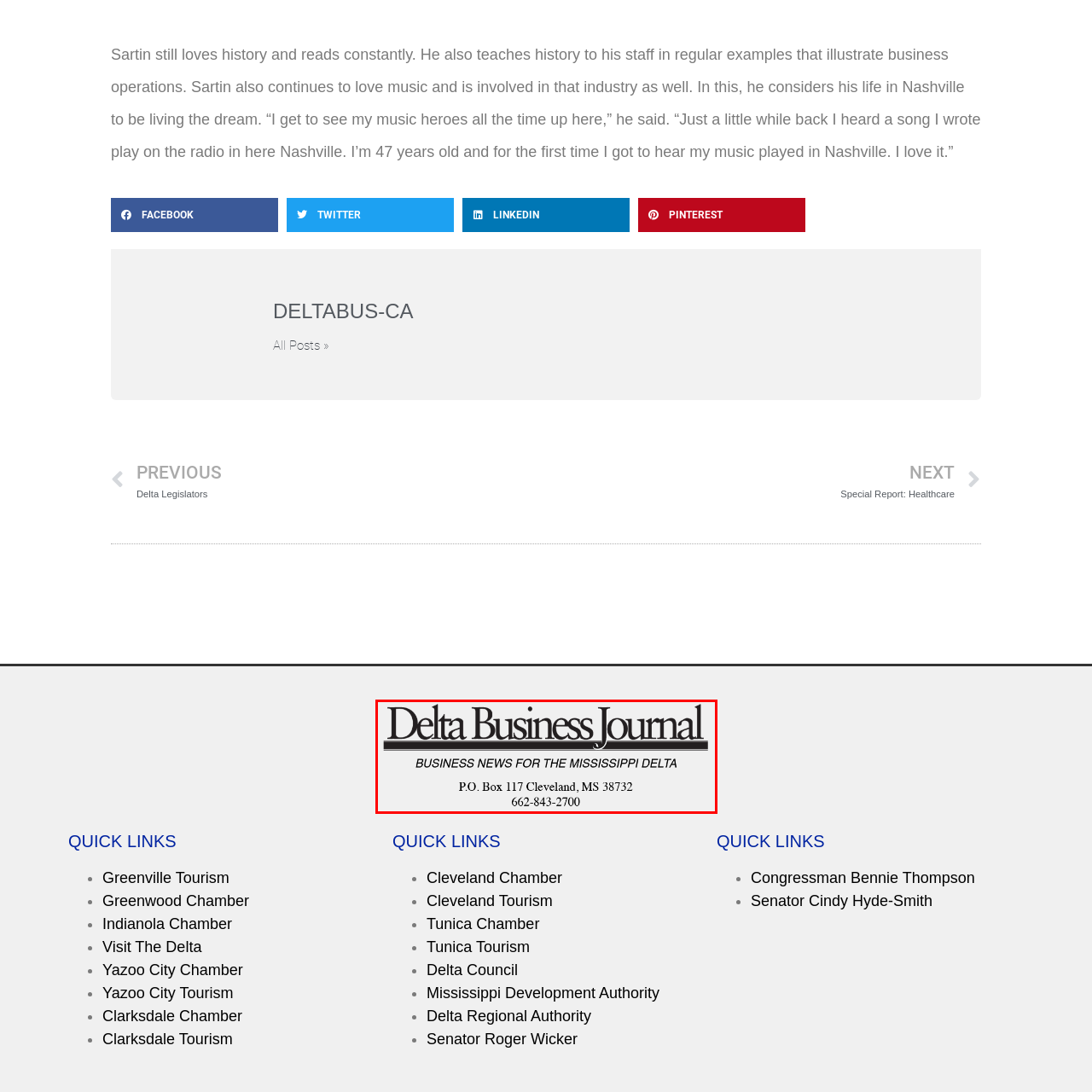Please examine the highlighted section of the image enclosed in the red rectangle and provide a comprehensive answer to the following question based on your observation: What is the city of the mailing address?

The contact details provided beneath the title include a mailing address in Cleveland, MS, which is the city where the journal can be reached for inquiries or correspondence.